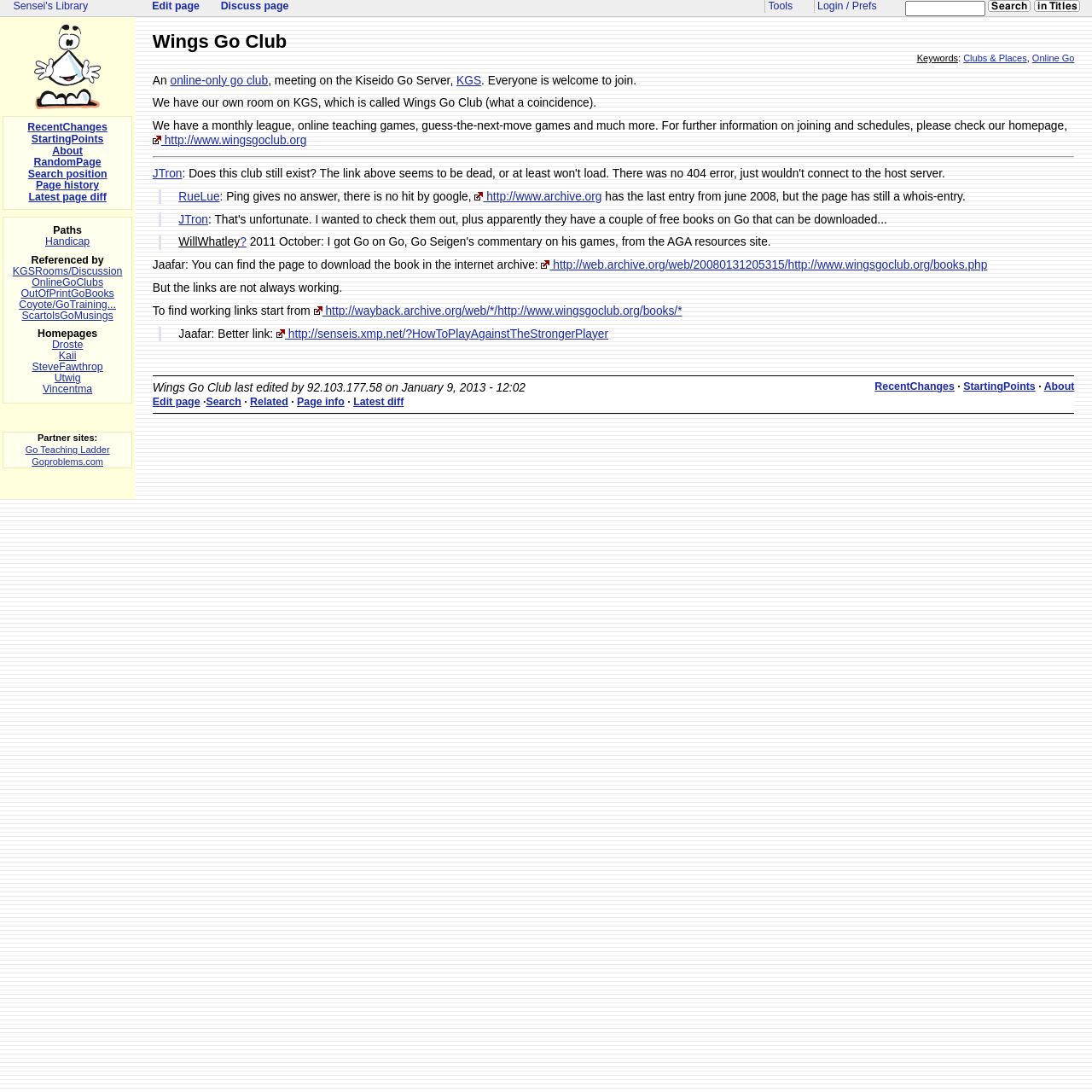Show me the bounding box coordinates of the clickable region to achieve the task as per the instruction: "Click on the link to download the book".

[0.496, 0.237, 0.904, 0.249]